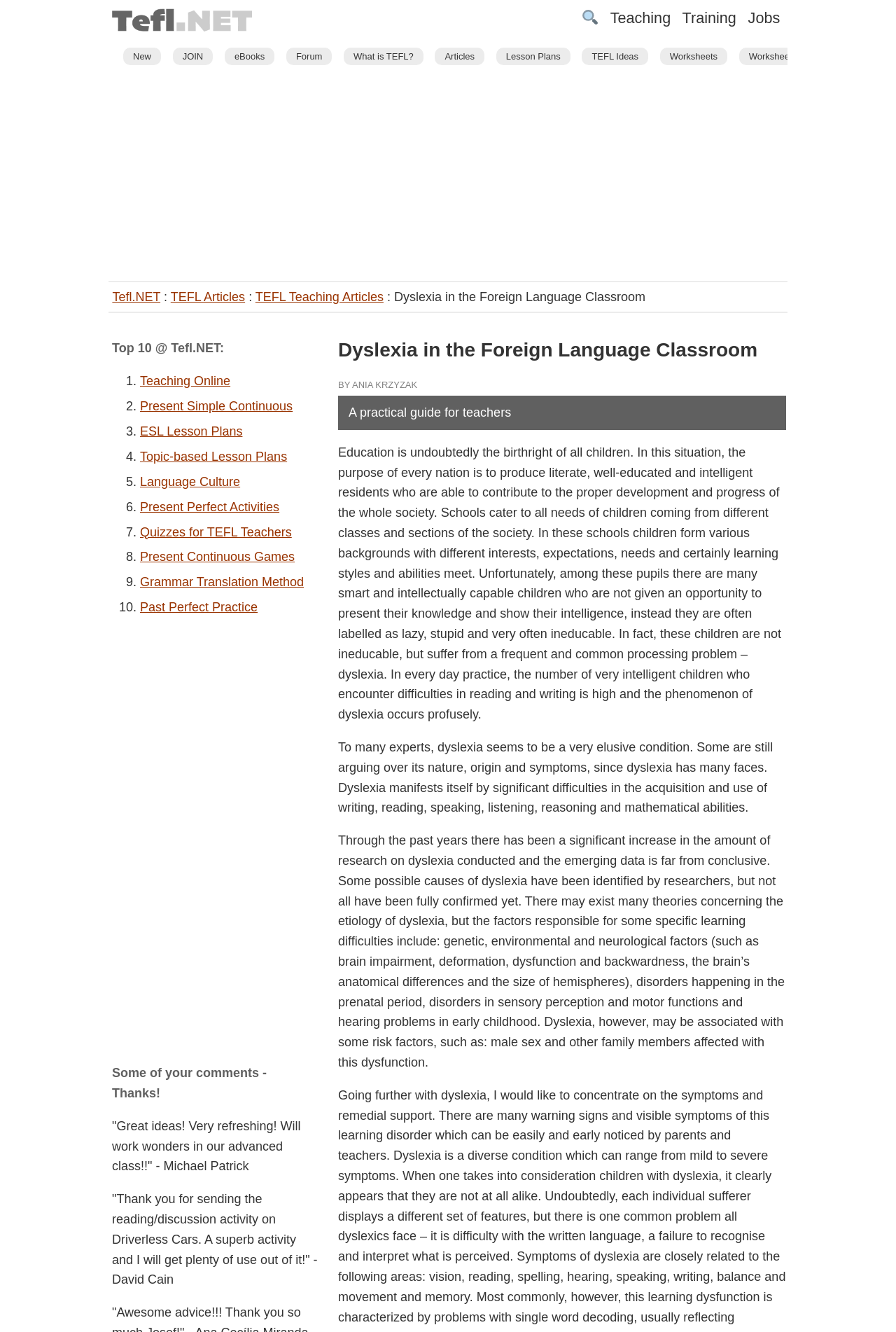Give a succinct answer to this question in a single word or phrase: 
What is the topic of the article?

Dyslexia in the Foreign Language Classroom